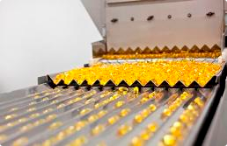What is the purpose of the conveyor belt system?
Please analyze the image and answer the question with as much detail as possible.

The conveyor belt system is used to transport the hemp oil extract capsules to the next stage of production, ensuring a smooth and efficient manufacturing process.